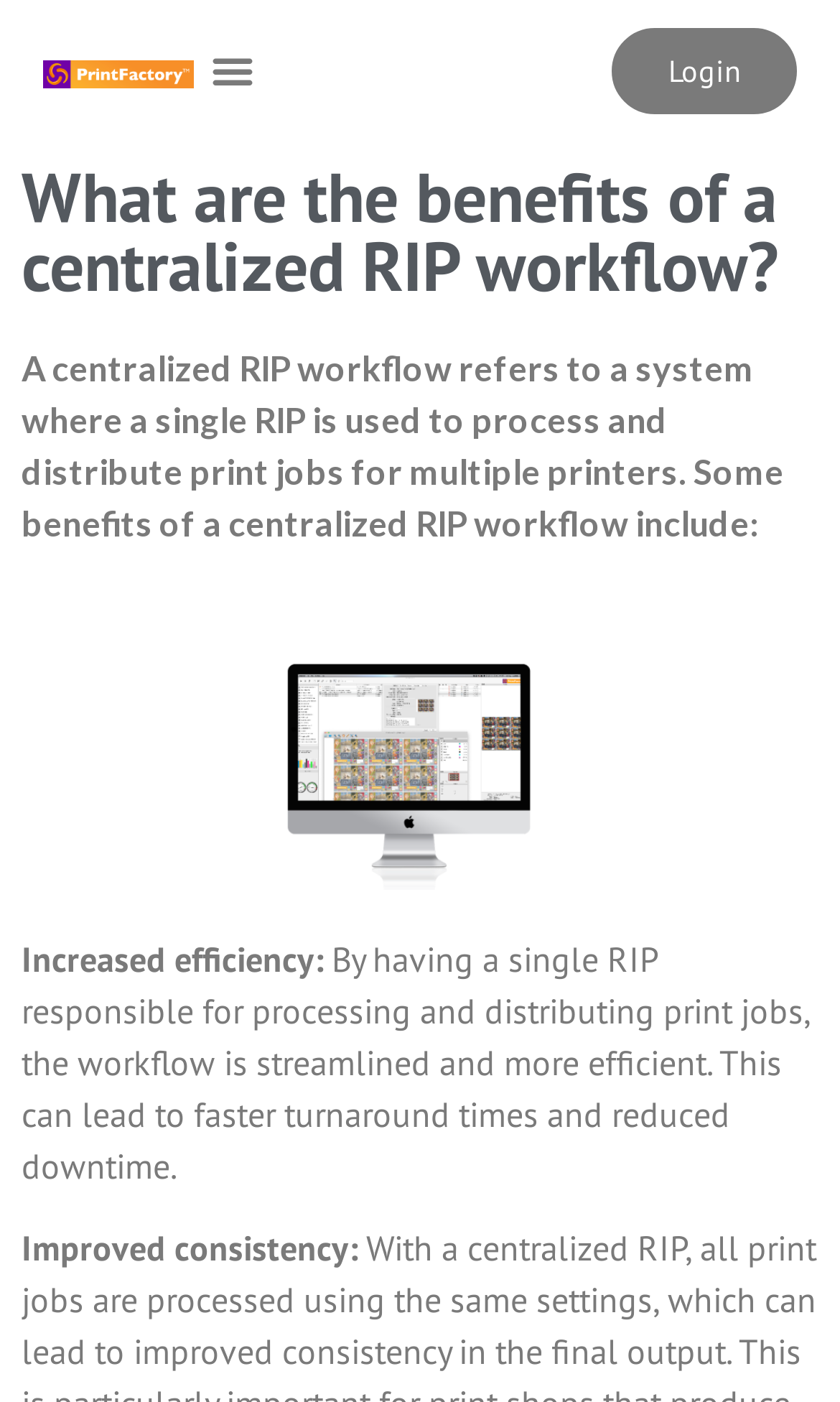Please provide the bounding box coordinate of the region that matches the element description: +. Coordinates should be in the format (top-left x, top-left y, bottom-right x, bottom-right y) and all values should be between 0 and 1.

None